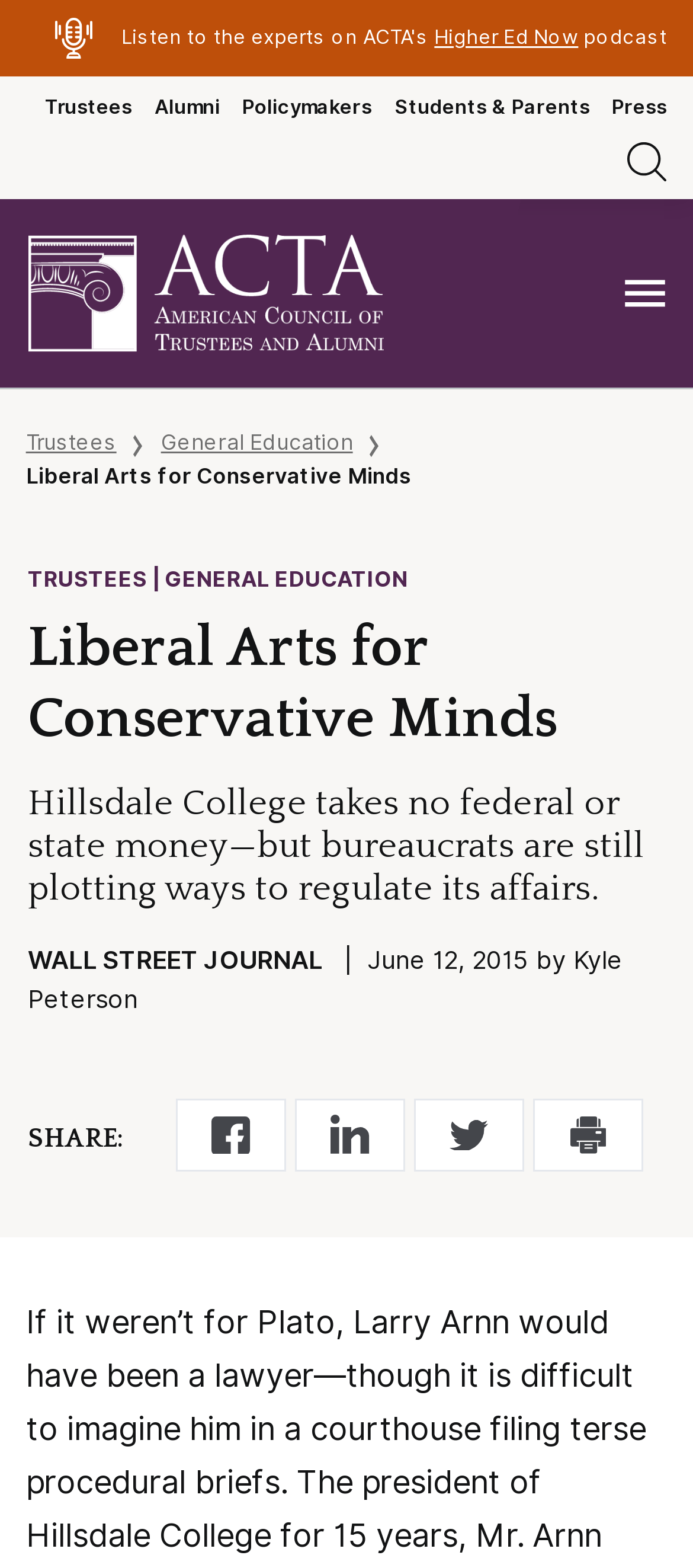Answer this question in one word or a short phrase: What is the name of the publication that published the article?

WALL STREET JOURNAL